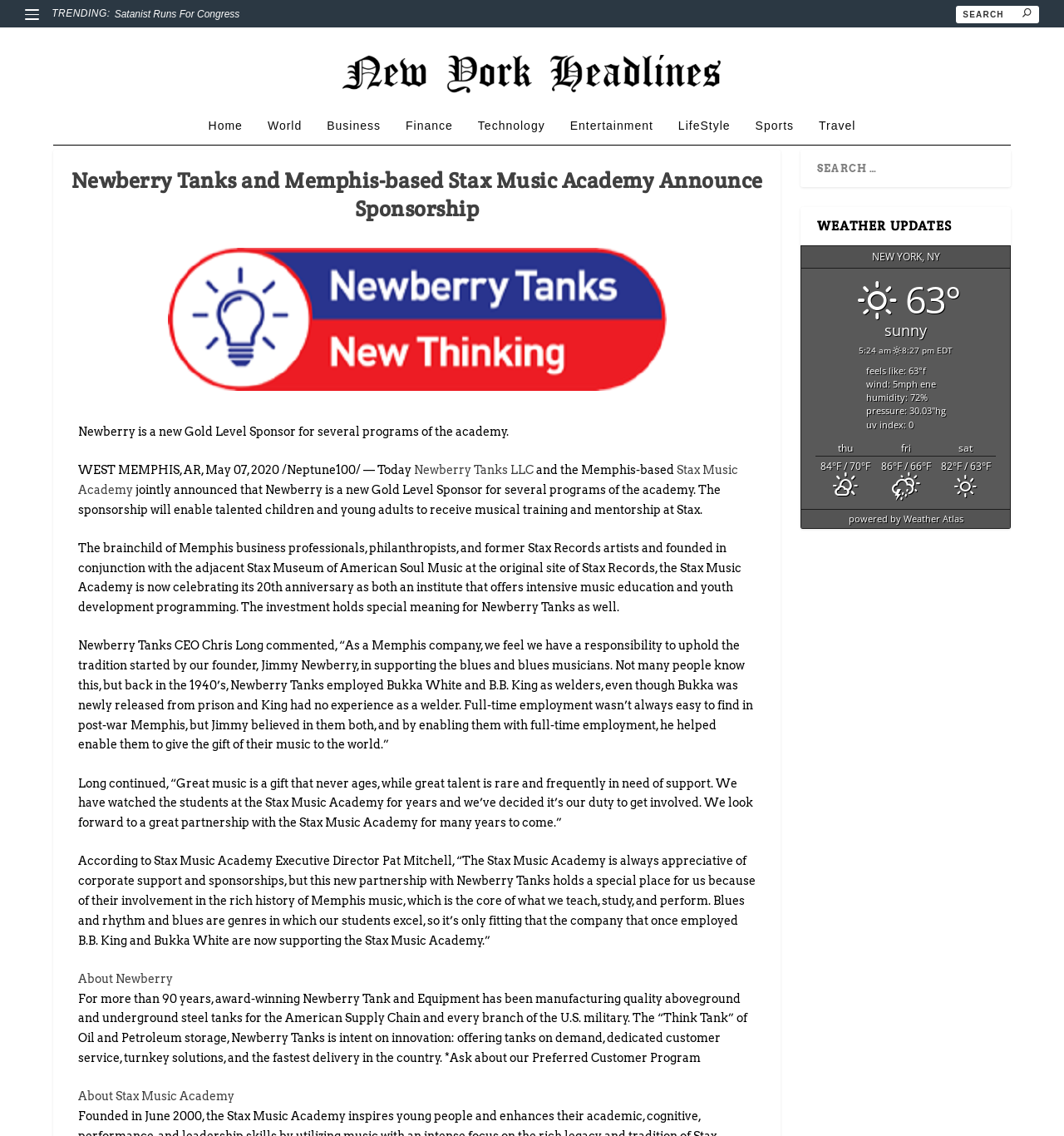Pinpoint the bounding box coordinates of the element you need to click to execute the following instruction: "Click on the Home link". The bounding box should be represented by four float numbers between 0 and 1, in the format [left, top, right, bottom].

[0.196, 0.094, 0.228, 0.117]